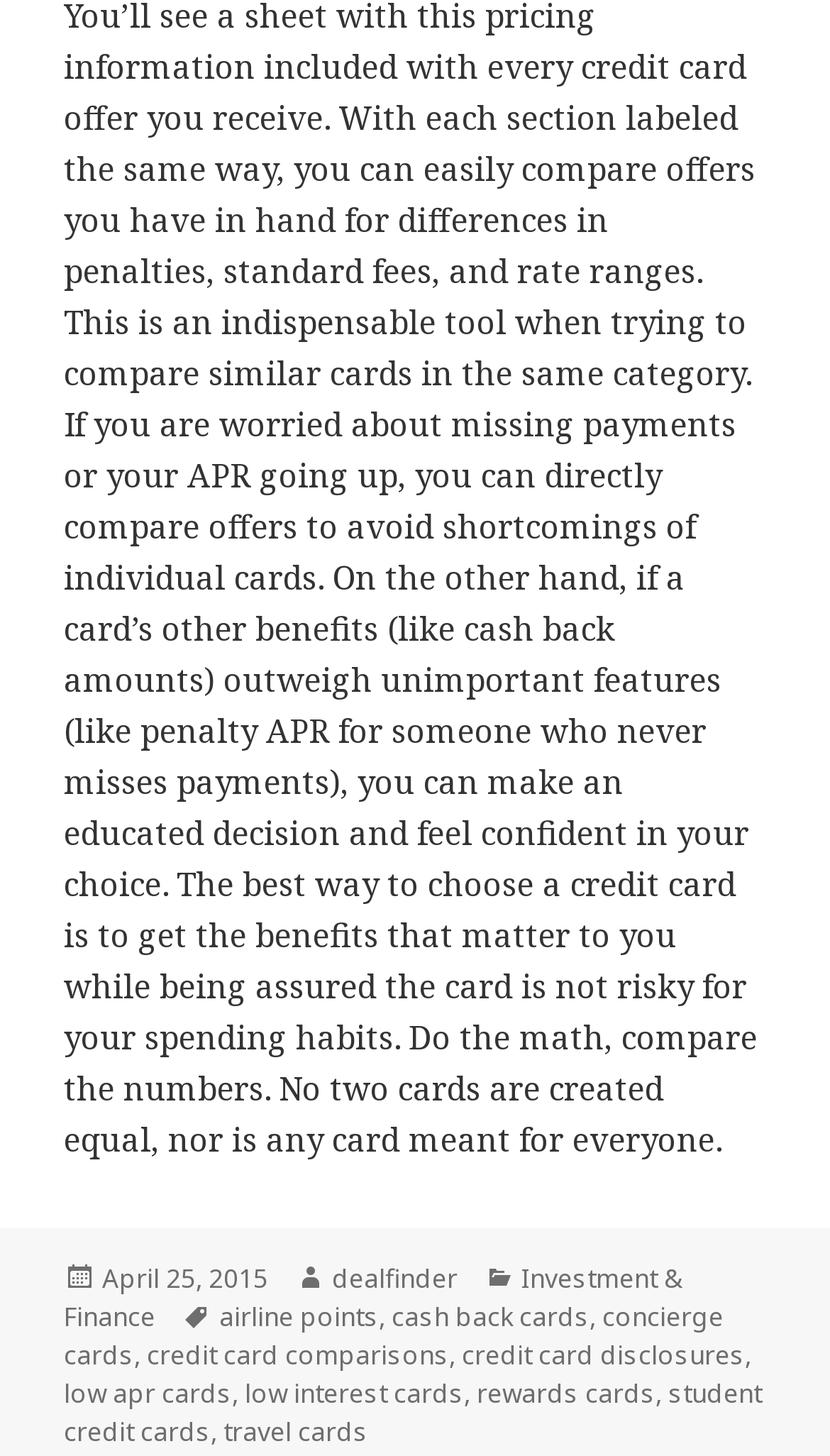Using the element description provided, determine the bounding box coordinates in the format (top-left x, top-left y, bottom-right x, bottom-right y). Ensure that all values are floating point numbers between 0 and 1. Element description: credit card disclosures

[0.556, 0.918, 0.897, 0.945]